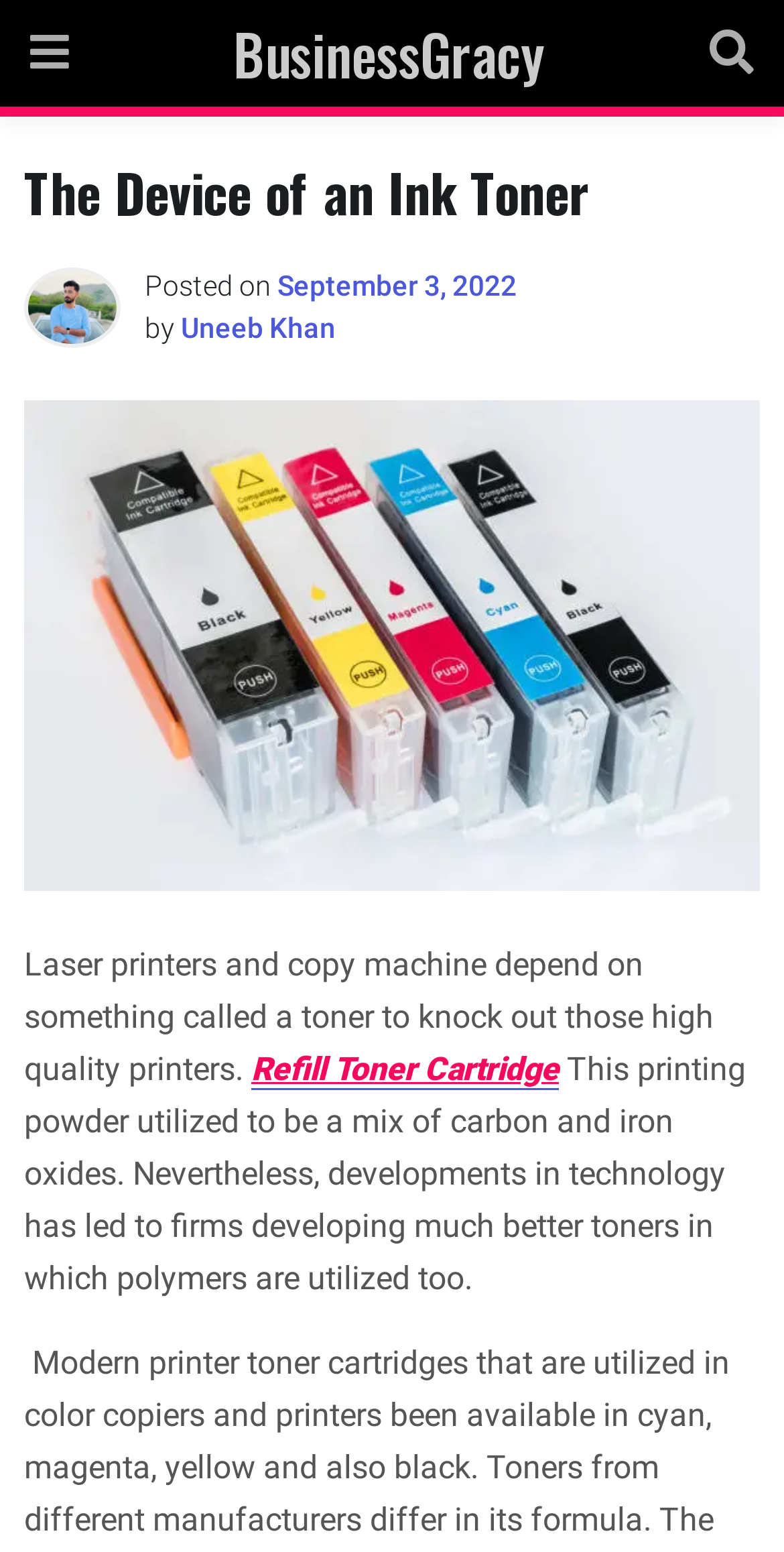Analyze the image and deliver a detailed answer to the question: What is the original composition of toner?

The webpage states that toner originally consisted of a mix of carbon and iron oxides, indicating that these materials were the primary components of toner in the past.